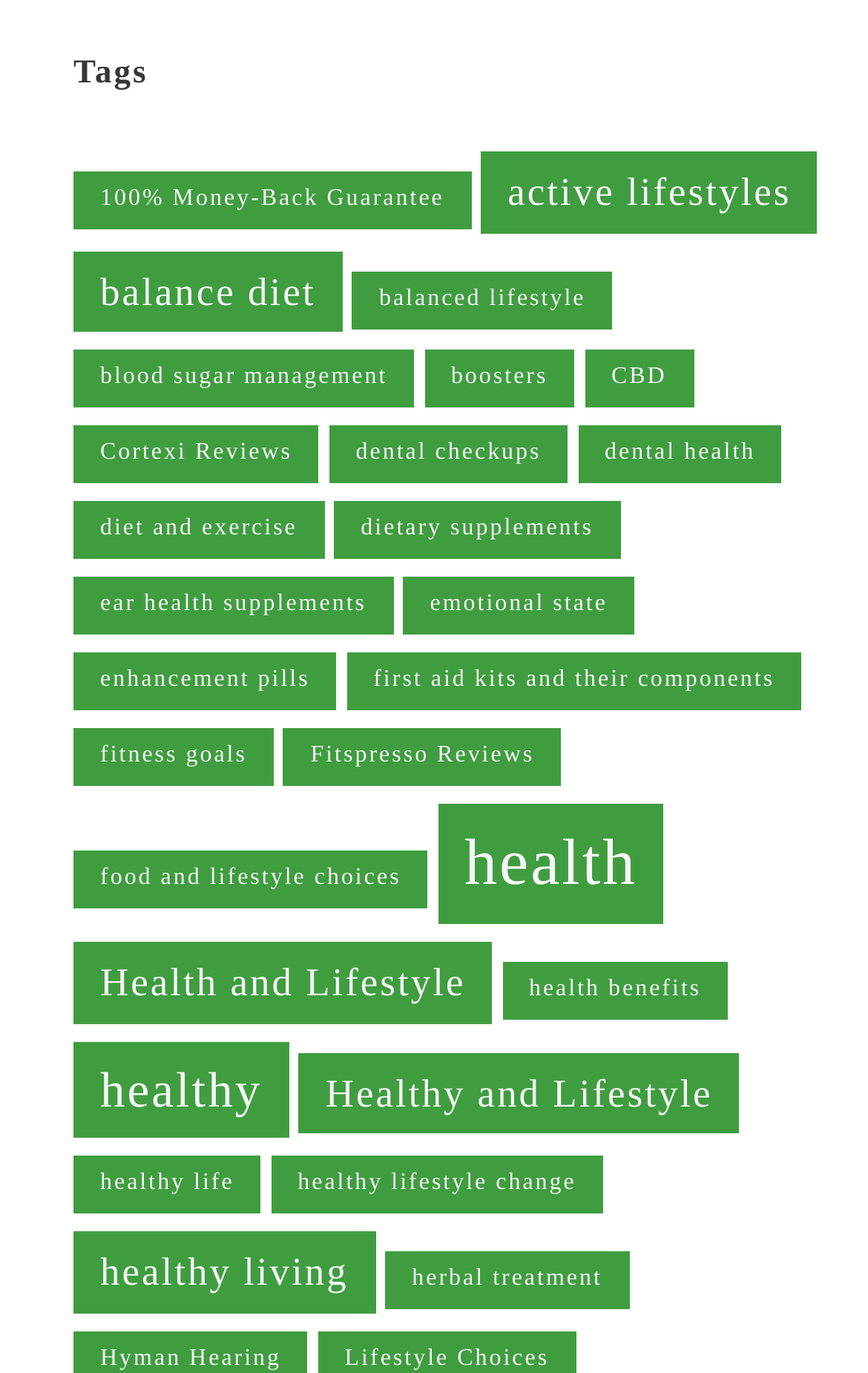Using the given element description, provide the bounding box coordinates (top-left x, top-left y, bottom-right x, bottom-right y) for the corresponding UI element in the screenshot: ear health supplements

[0.085, 0.42, 0.453, 0.463]